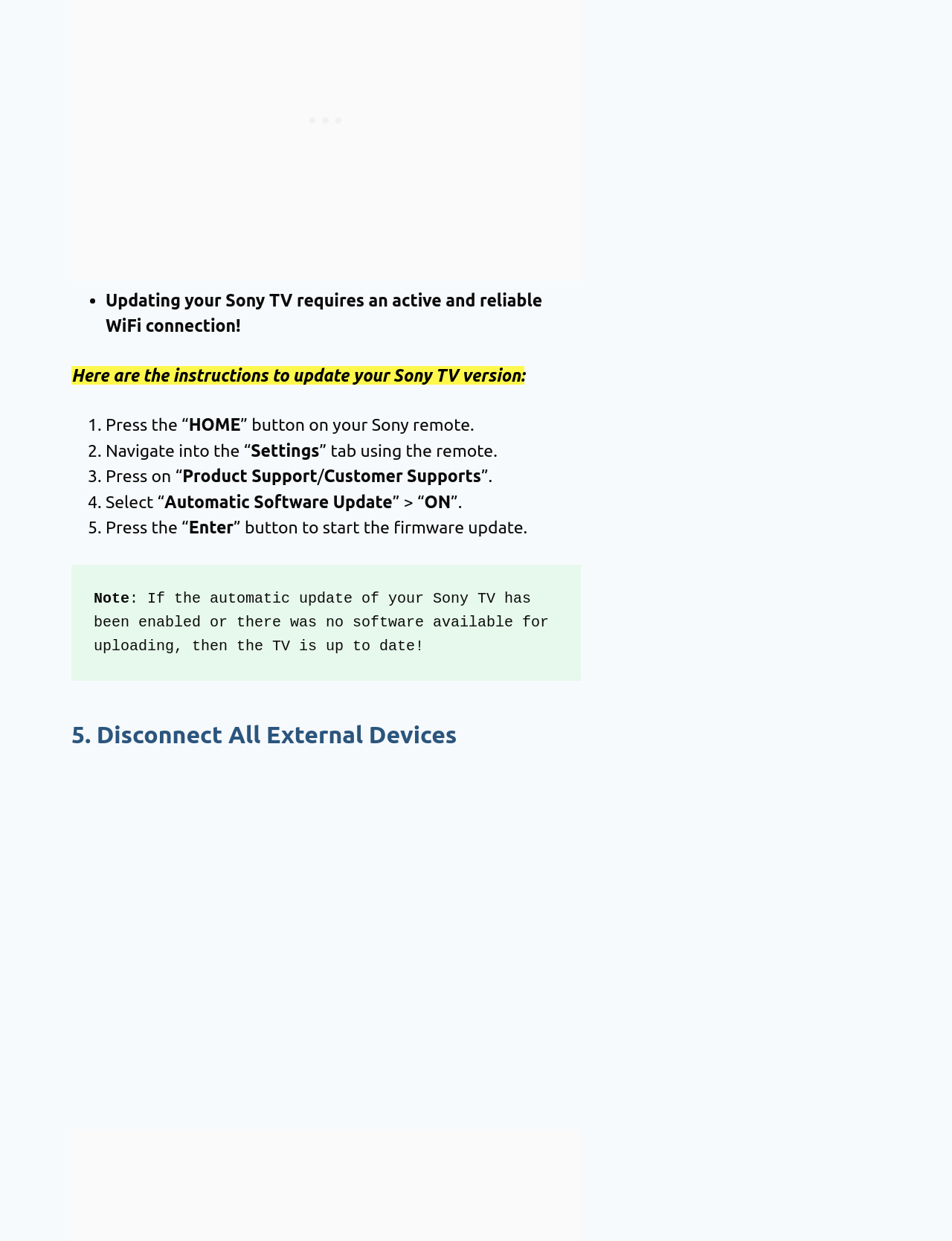Identify the bounding box coordinates necessary to click and complete the given instruction: "Navigate into the Settings tab".

[0.263, 0.355, 0.336, 0.37]